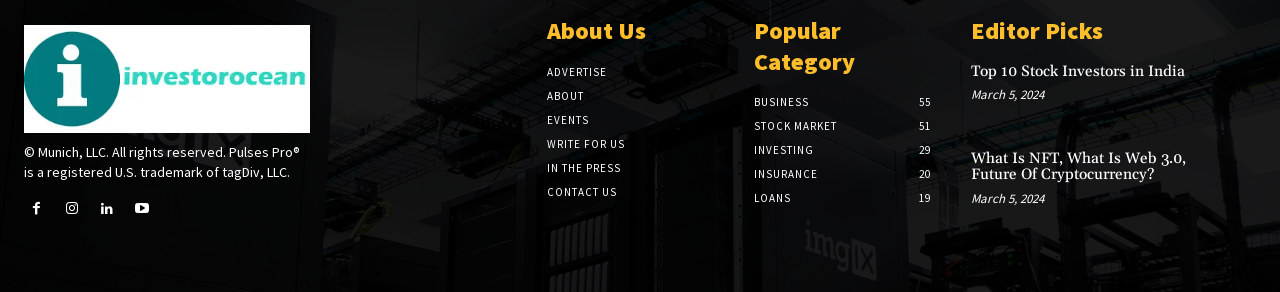How many links are listed under 'Editor Picks'?
Please give a detailed and thorough answer to the question, covering all relevant points.

The answer can be found by counting the number of link elements under the heading 'Editor Picks', which are 'Top 10 Stock Investors in India' and 'What Is NFT, What Is Web 3.0, Future Of Cryptocurrency?'.